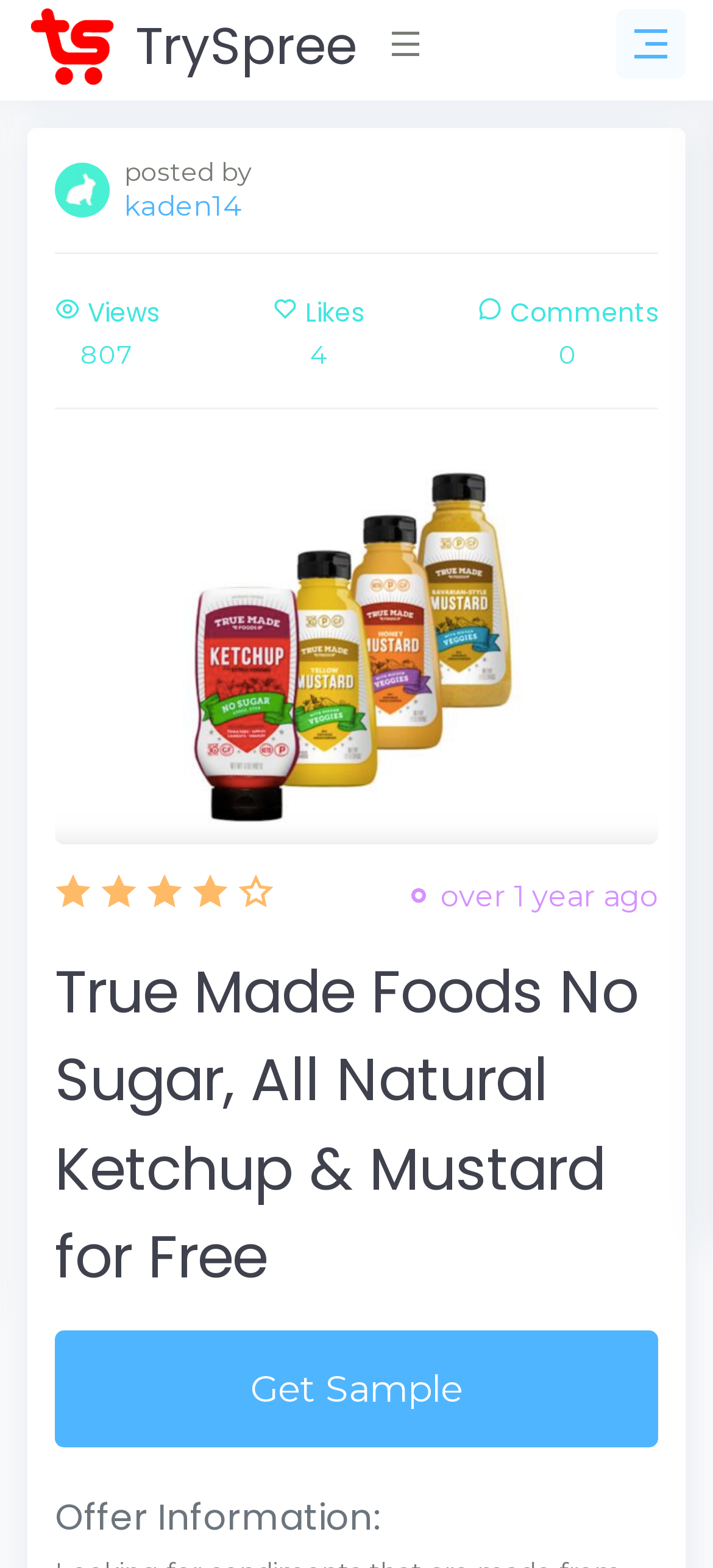Identify the bounding box coordinates for the UI element described as follows: title="Wyman Plumbing & Mechanical". Use the format (top-left x, top-left y, bottom-right x, bottom-right y) and ensure all values are floating point numbers between 0 and 1.

None